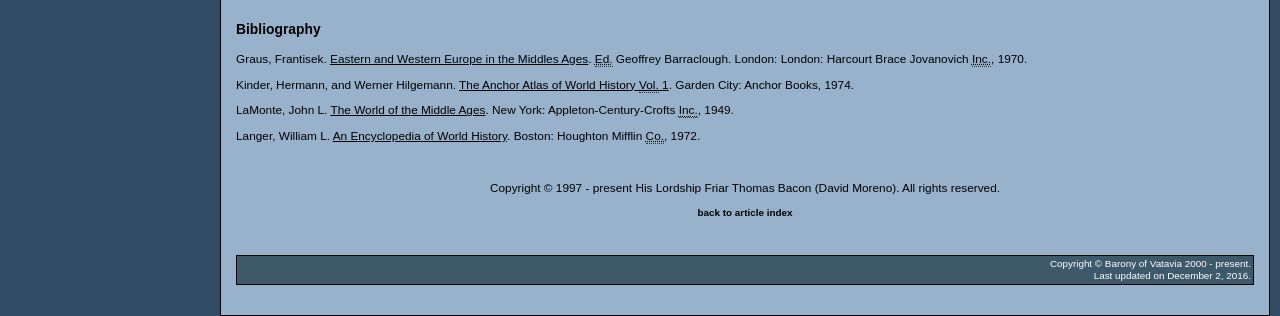Give a succinct answer to this question in a single word or phrase: 
What is the publication year of 'The World of the Middle Ages'?

1949